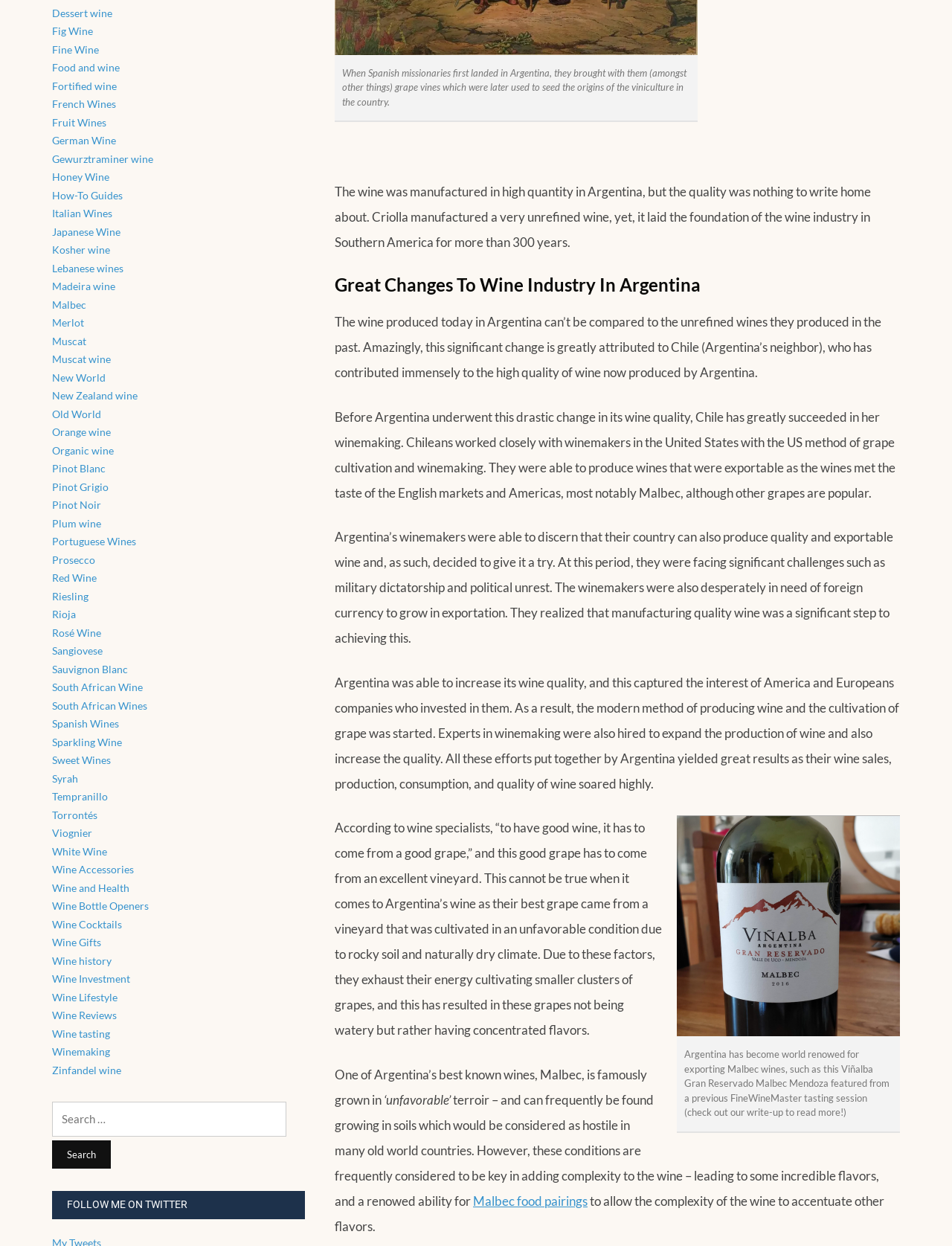Respond to the question with just a single word or phrase: 
What is the name of the wine featured in the image?

Viñalba Gran Reservado Malbec Mendoza